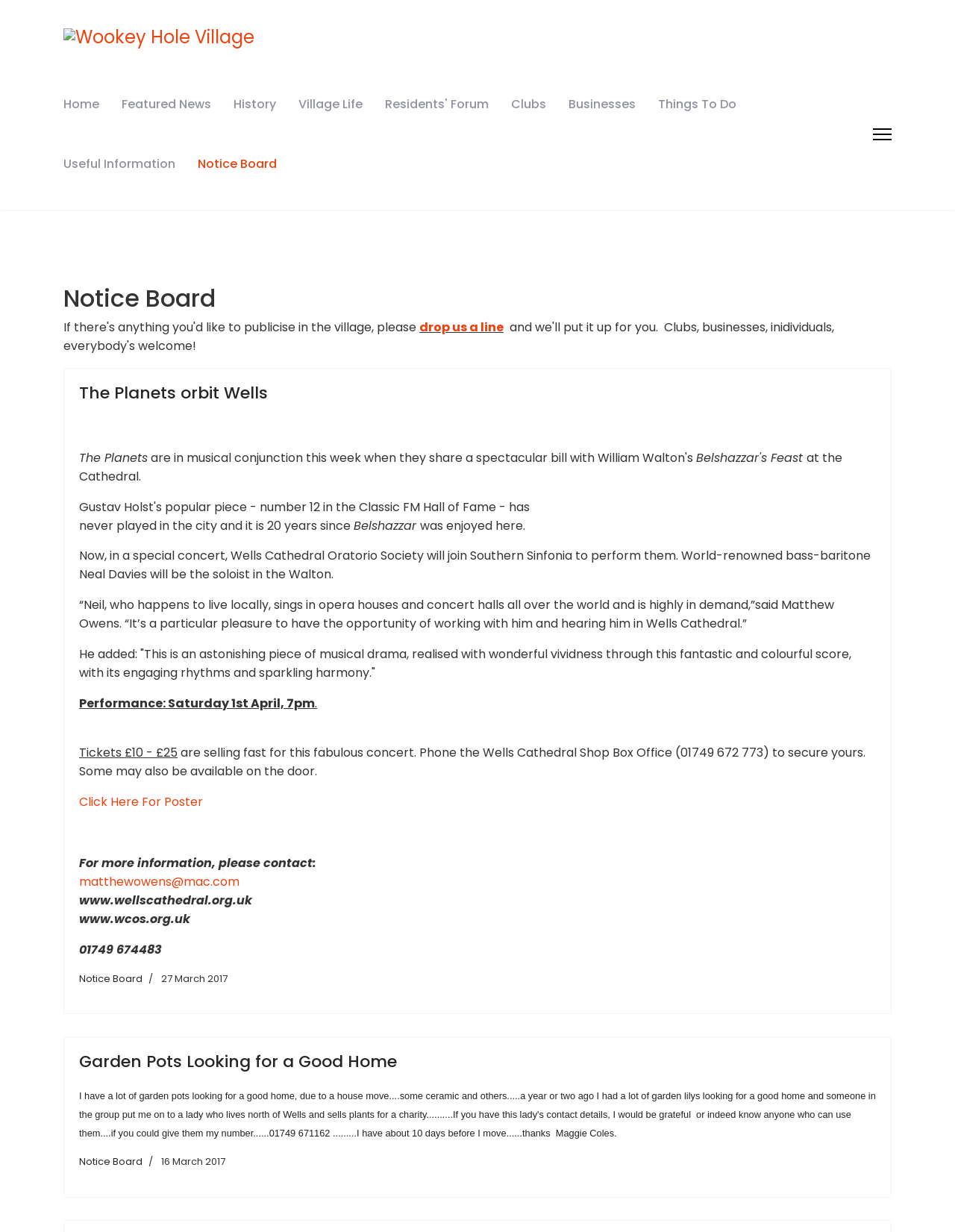Articulate a detailed summary of the webpage's content and design.

The webpage is titled "Notice Board" and appears to be a community notice board or bulletin board. At the top, there is a row of links to different sections, including "Home", "Featured News", "History", "Village Life", "Residents' Forum", "Clubs", "Businesses", "Things To Do", and "Useful Information". Below this, there is a heading that reads "Notice Board".

The main content of the page is divided into two sections. The first section is about an upcoming concert at Wells Cathedral, featuring the Wells Cathedral Oratorio Society and Southern Sinfonia, with bass-baritone Neal Davies as the soloist. The text describes the concert, including the date, time, and ticket prices, and provides quotes from Matthew Owens about the performance. There is also a link to a poster for the event.

The second section appears to be a list of notices or classified ads, with two entries. The first is about garden pots looking for a good home, and the second is not fully described. Each notice has a category label of "Notice Board" and a publication date.

In the top-right corner, there is a link to a "Menu" and an image with the text "Wookey Hole Village".